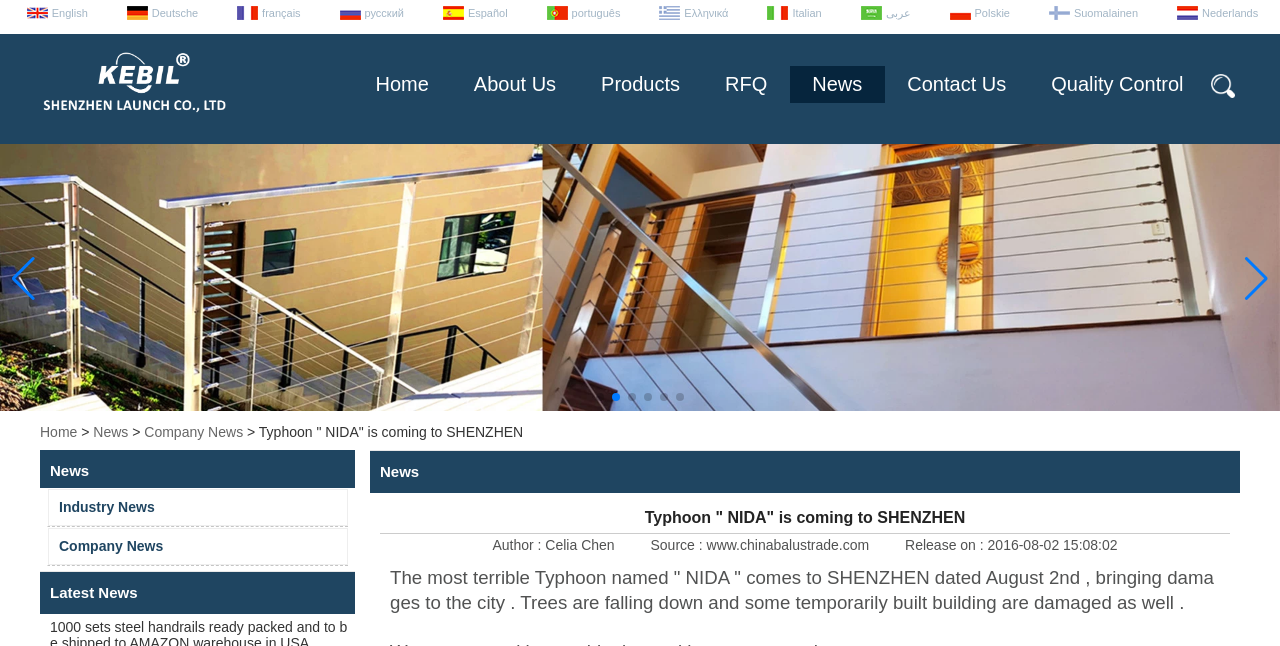How many languages are available on the website?
Give a one-word or short-phrase answer derived from the screenshot.

12